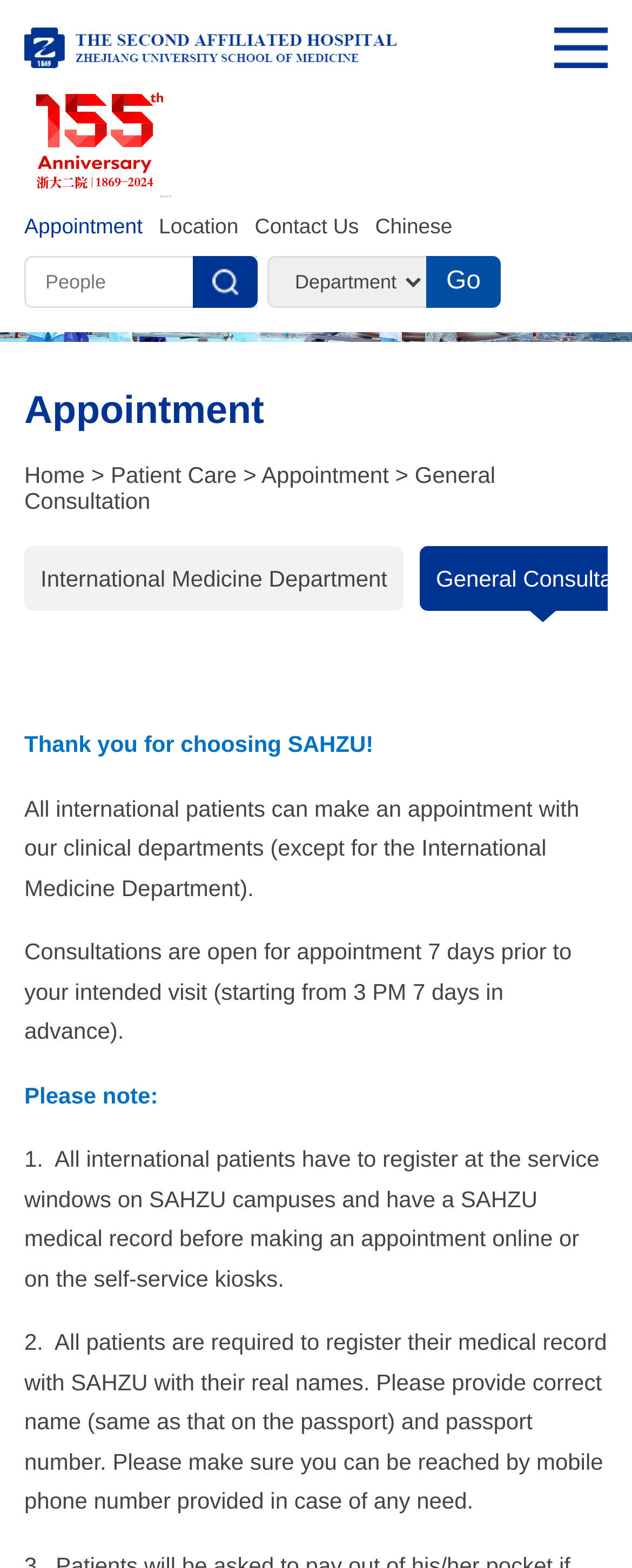Please specify the bounding box coordinates of the region to click in order to perform the following instruction: "Select an option from the combobox".

[0.423, 0.163, 0.674, 0.196]